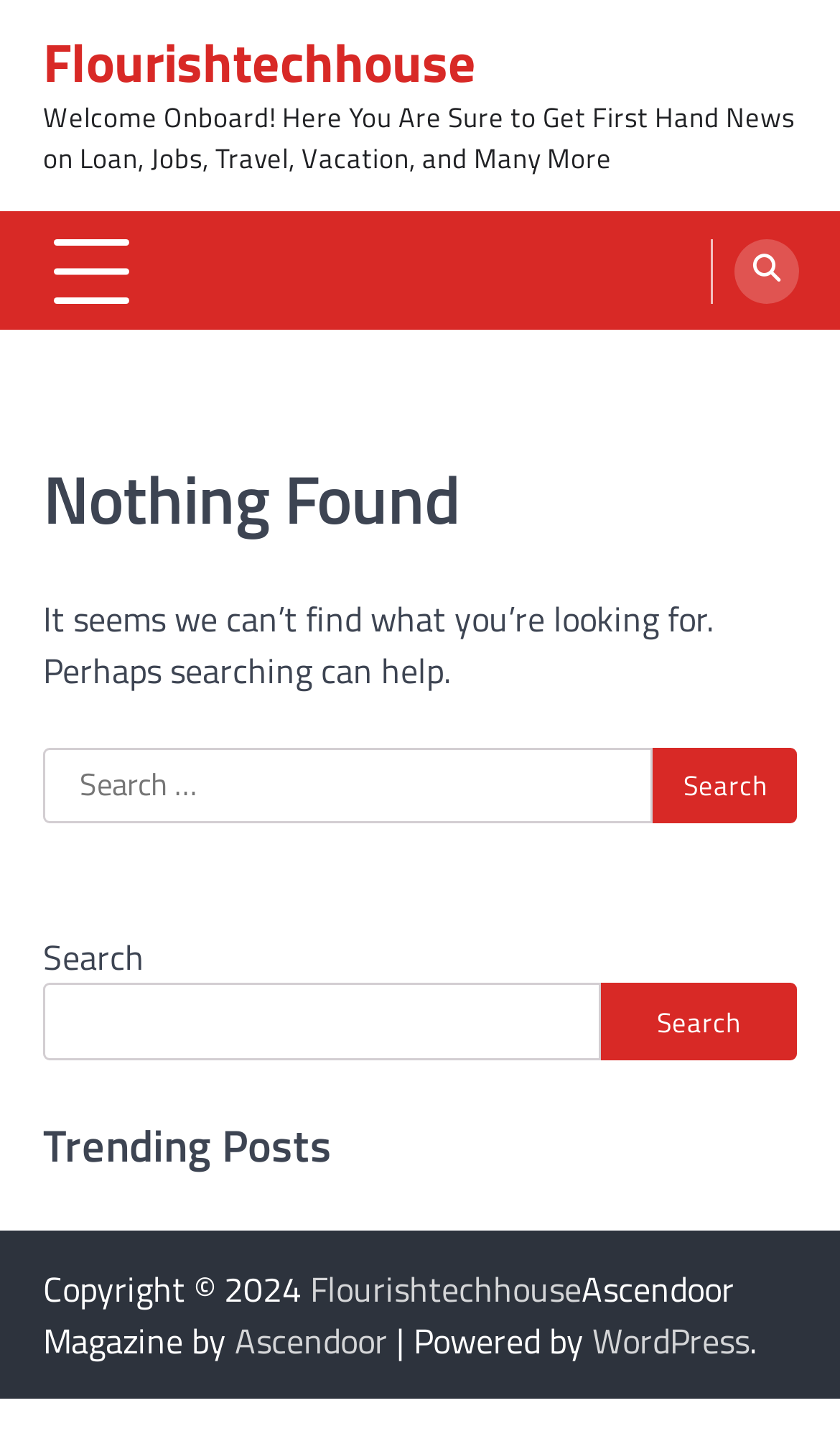Please determine the bounding box coordinates of the area that needs to be clicked to complete this task: 'Search in the bottom search bar'. The coordinates must be four float numbers between 0 and 1, formatted as [left, top, right, bottom].

[0.051, 0.687, 0.715, 0.741]